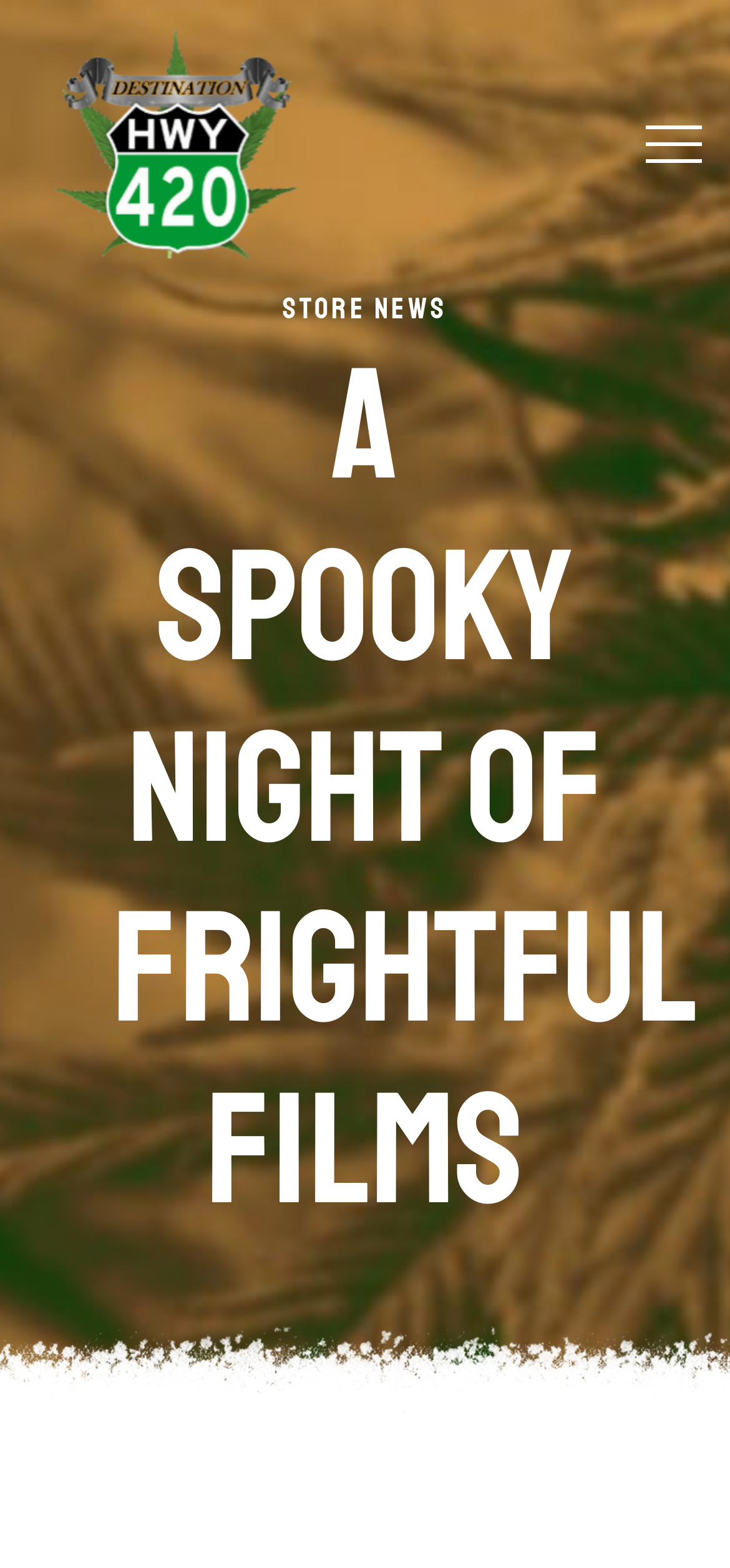Can you provide the bounding box coordinates for the element that should be clicked to implement the instruction: "order ahead"?

[0.154, 0.715, 0.846, 0.782]